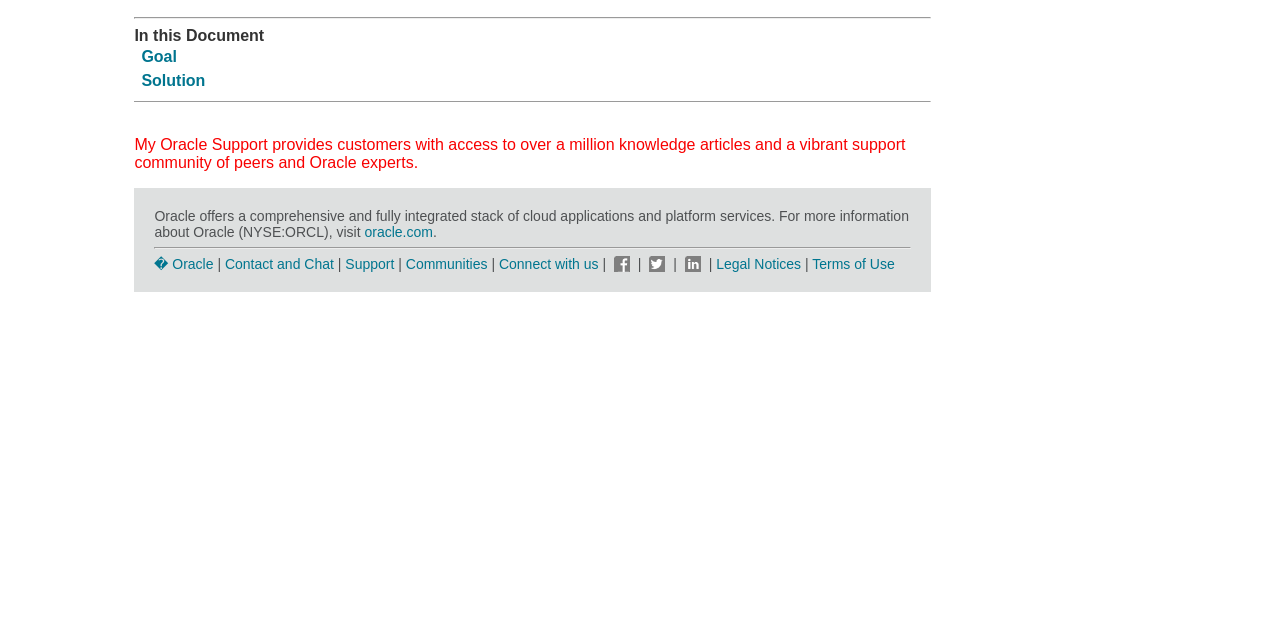Using the element description: "oracle.com", determine the bounding box coordinates. The coordinates should be in the format [left, top, right, bottom], with values between 0 and 1.

[0.285, 0.349, 0.338, 0.374]